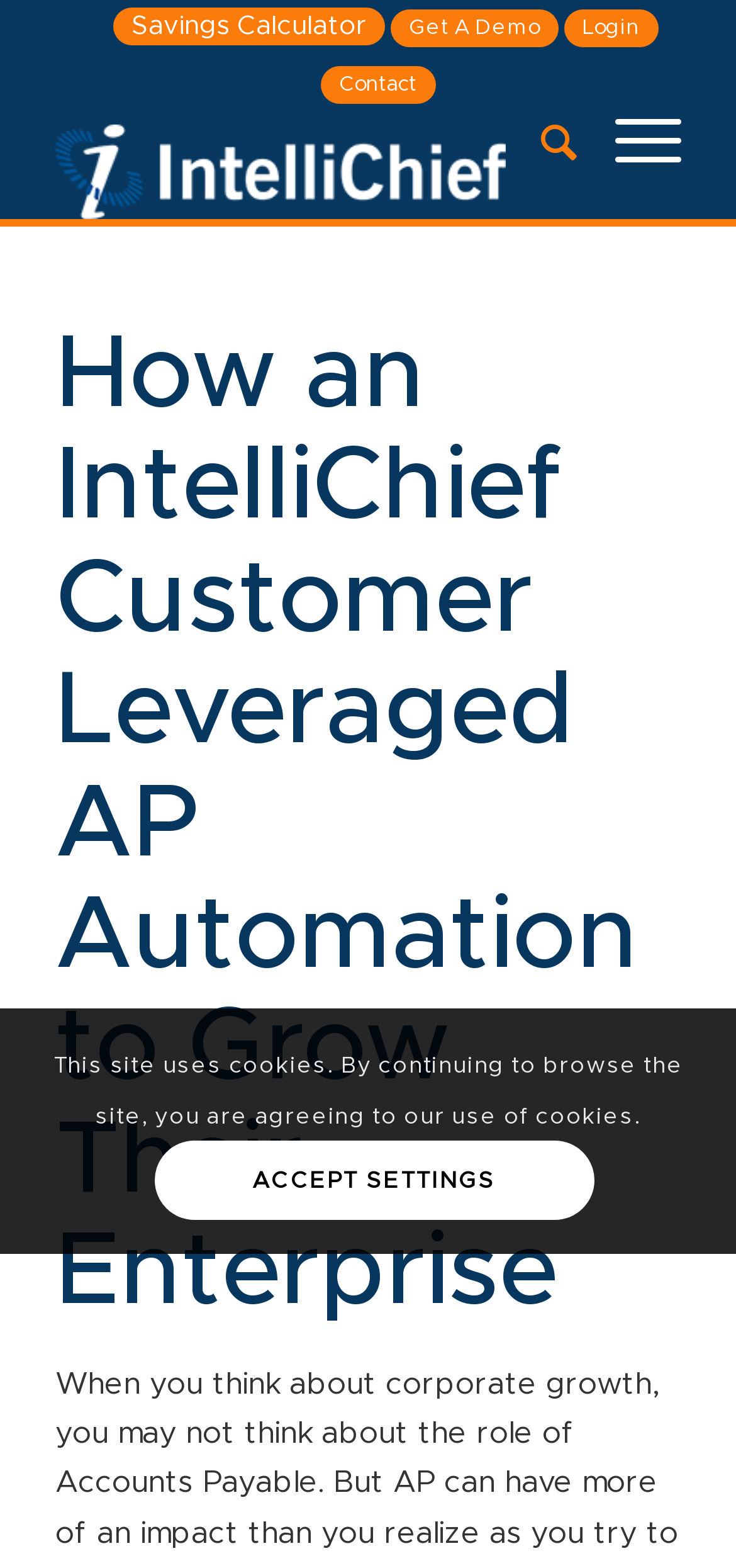Using the description "柚子製品Yuzu Citrus Products", locate and provide the bounding box of the UI element.

None